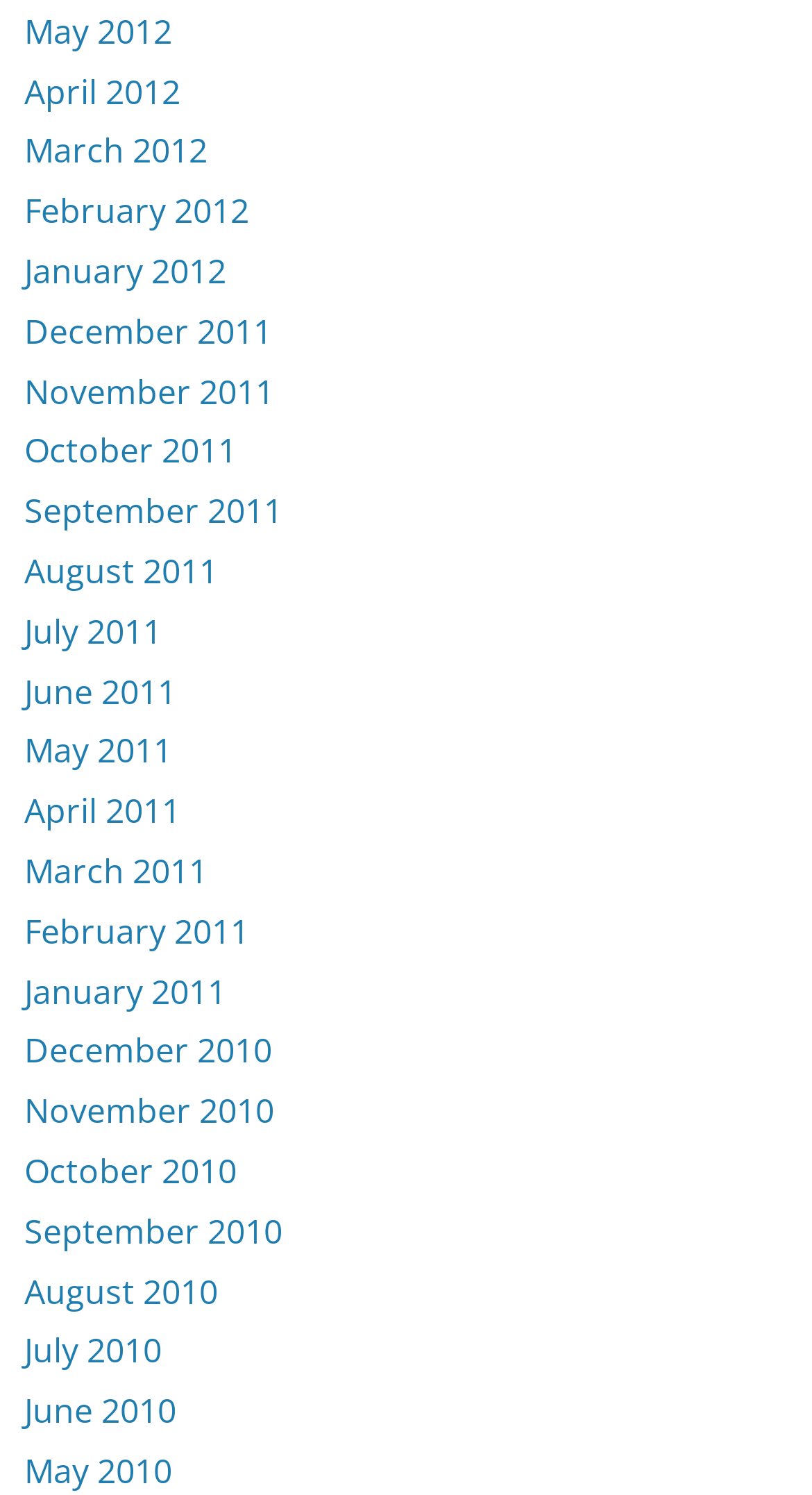Identify the bounding box coordinates of the region that needs to be clicked to carry out this instruction: "view September 2010". Provide these coordinates as four float numbers ranging from 0 to 1, i.e., [left, top, right, bottom].

[0.03, 0.808, 0.348, 0.839]